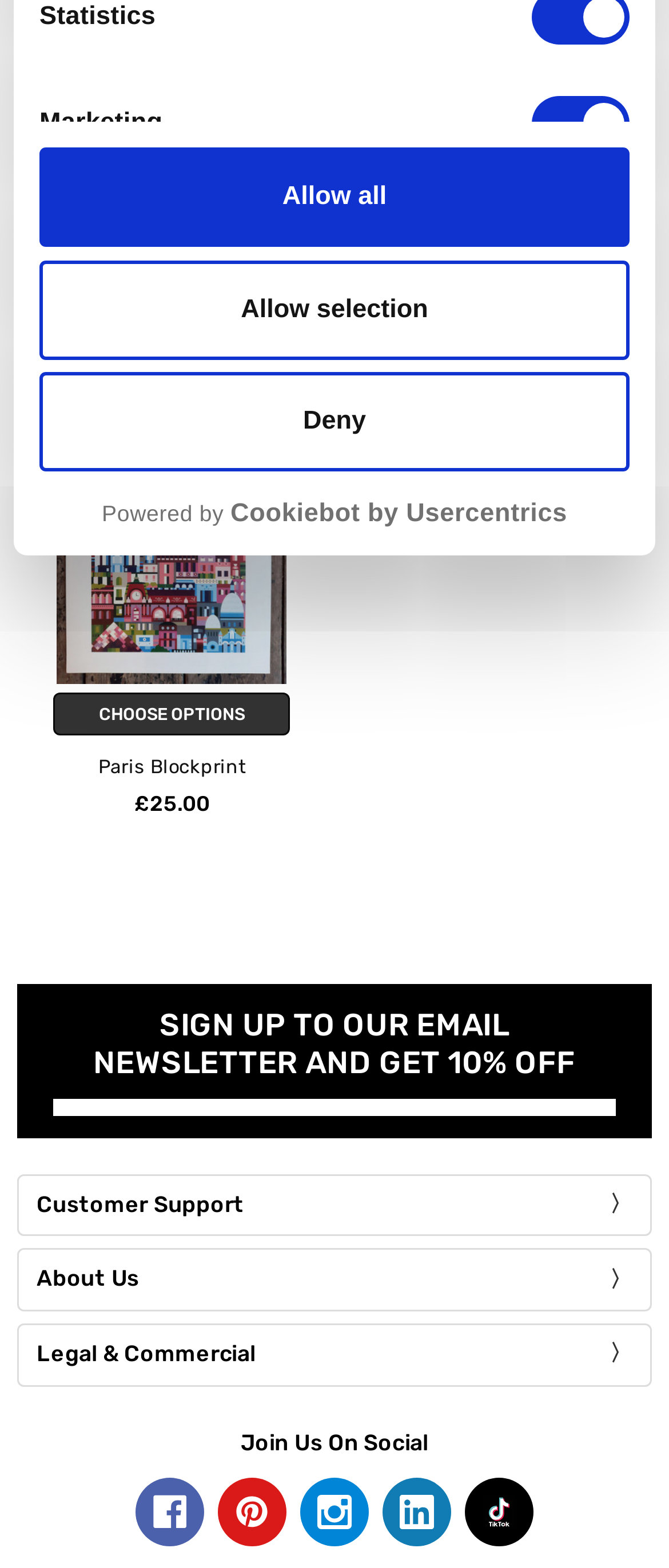From the element description Privacy & Cookie Notice, predict the bounding box coordinates of the UI element. The coordinates must be specified in the format (top-left x, top-left y, bottom-right x, bottom-right y) and should be within the 0 to 1 range.

[0.055, 0.895, 0.414, 0.912]